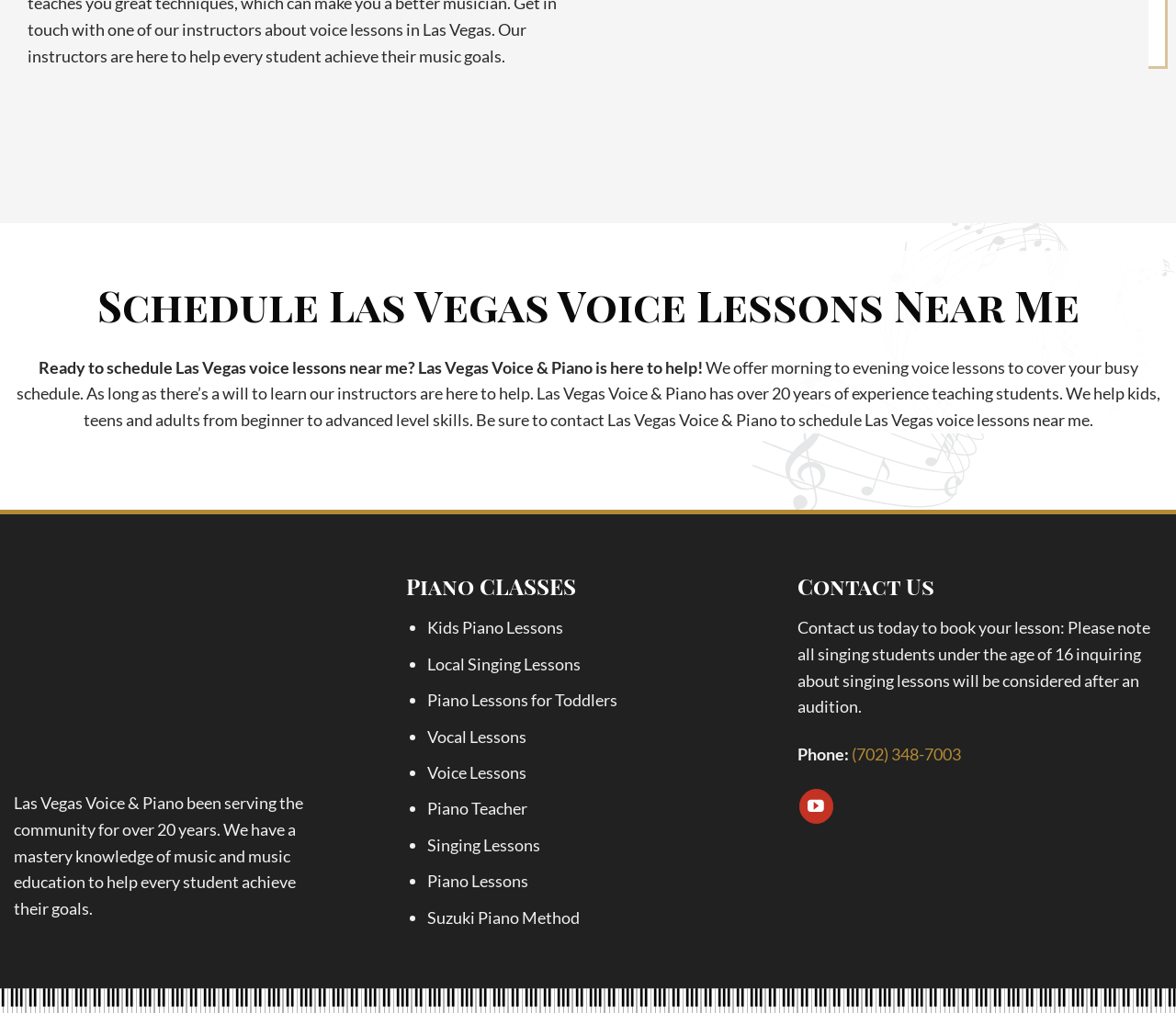Please locate the bounding box coordinates of the region I need to click to follow this instruction: "Call the phone number".

[0.253, 0.09, 0.437, 0.136]